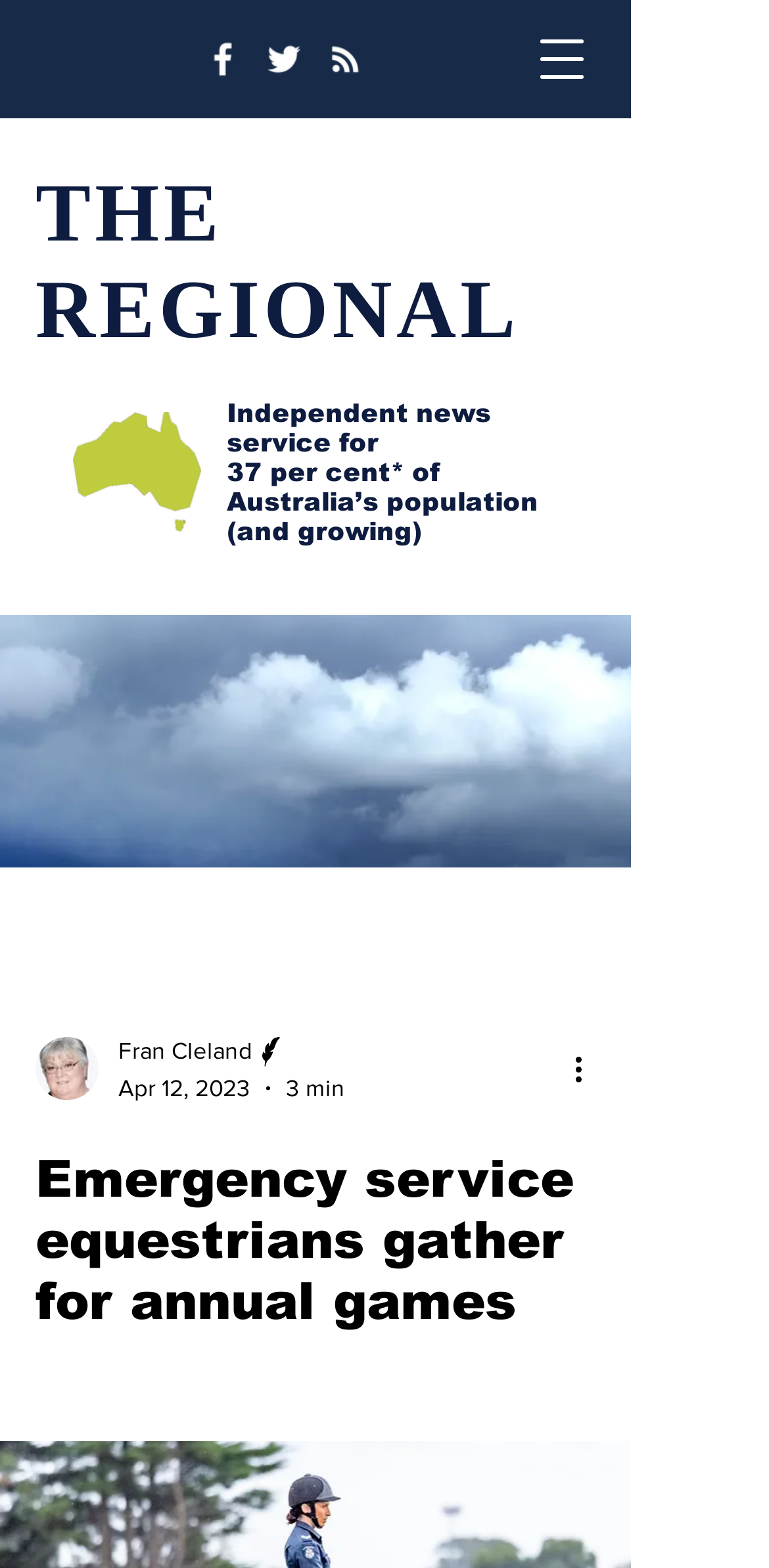Answer succinctly with a single word or phrase:
What is the percentage of Australia's population mentioned?

37 per cent